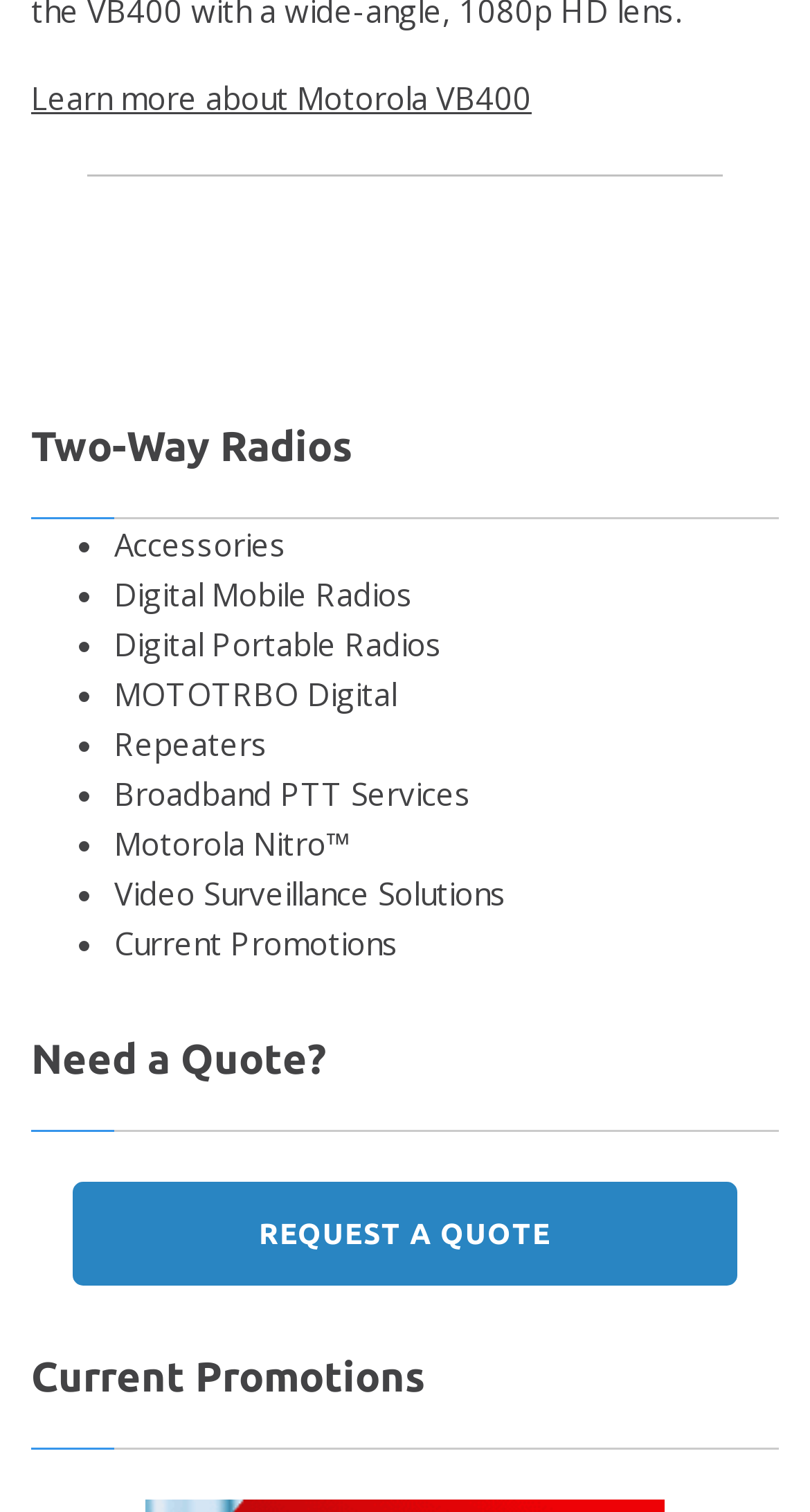Identify the bounding box coordinates for the element you need to click to achieve the following task: "Learn about gardening". The coordinates must be four float values ranging from 0 to 1, formatted as [left, top, right, bottom].

None